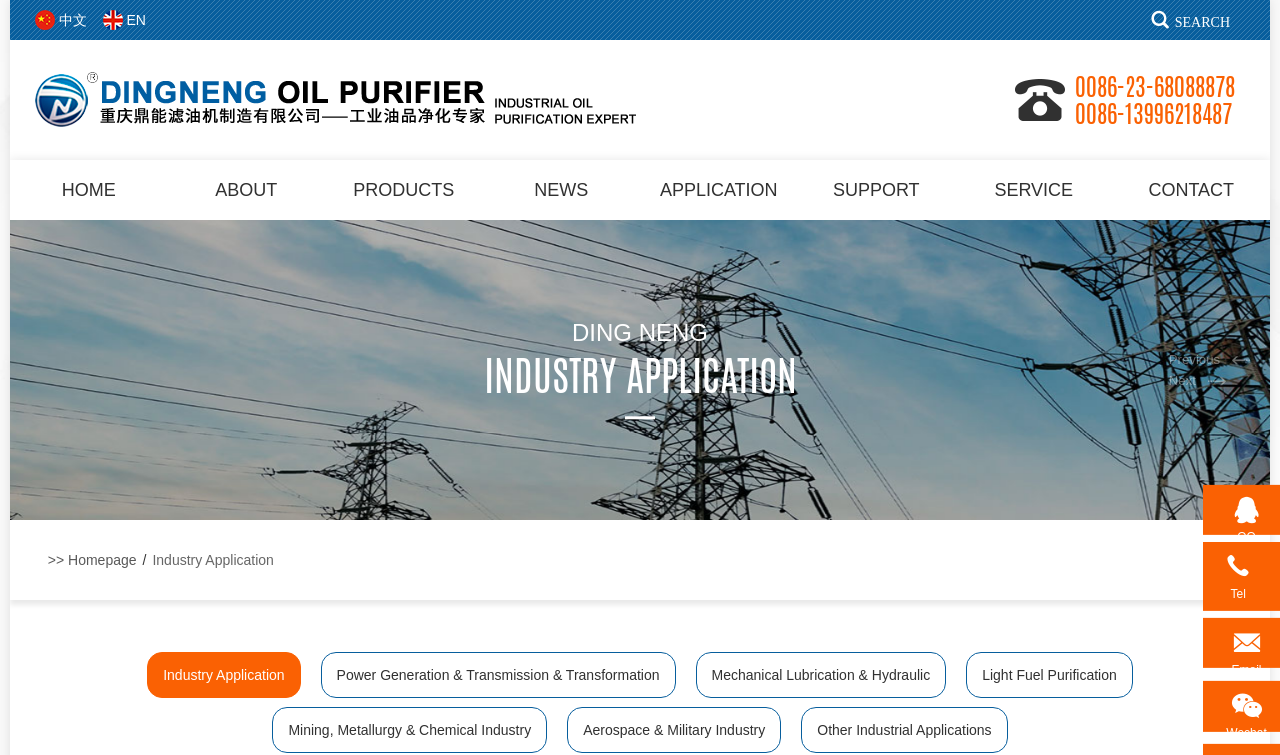How many language options are available?
Answer the question with a detailed explanation, including all necessary information.

There are two language options available, which are Chinese and English, indicated by the links '中文' and 'EN' at the top right corner of the webpage.